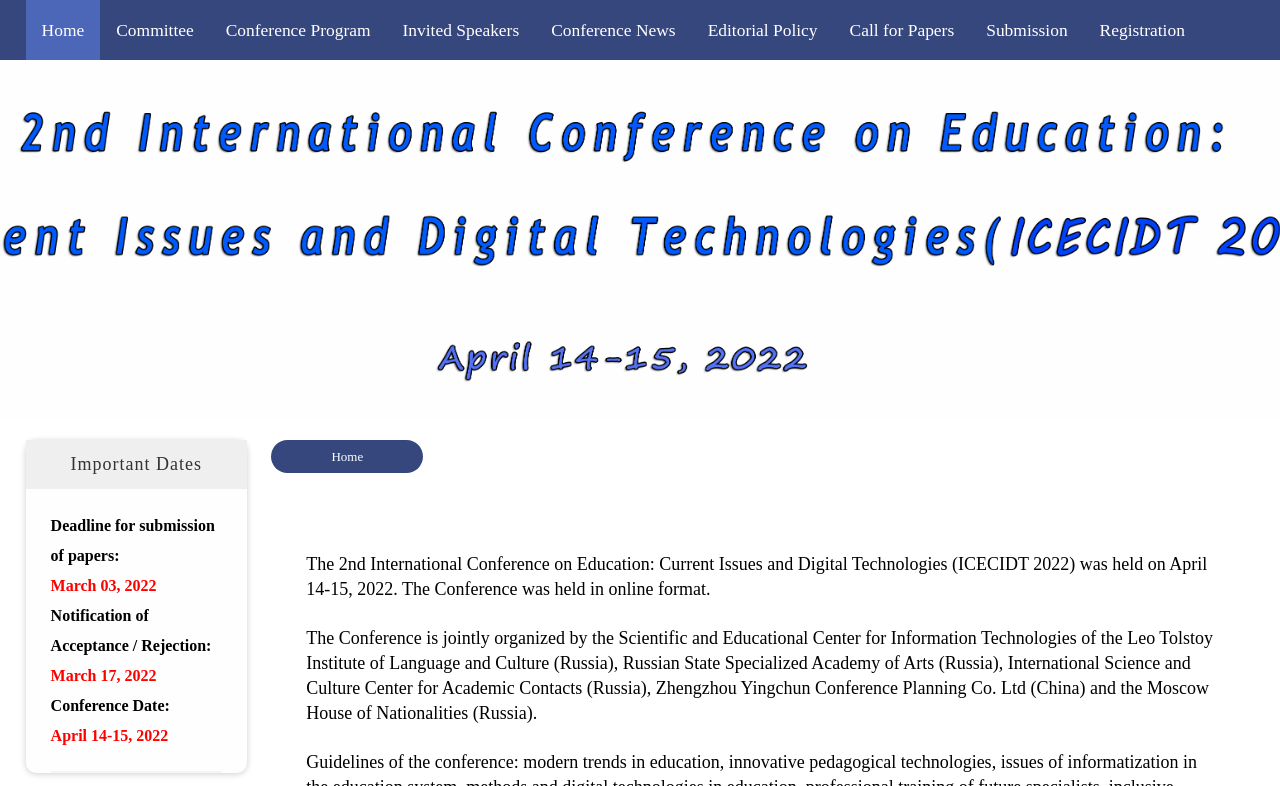Please indicate the bounding box coordinates of the element's region to be clicked to achieve the instruction: "View the 'Important Dates'". Provide the coordinates as four float numbers between 0 and 1, i.e., [left, top, right, bottom].

[0.055, 0.578, 0.158, 0.604]